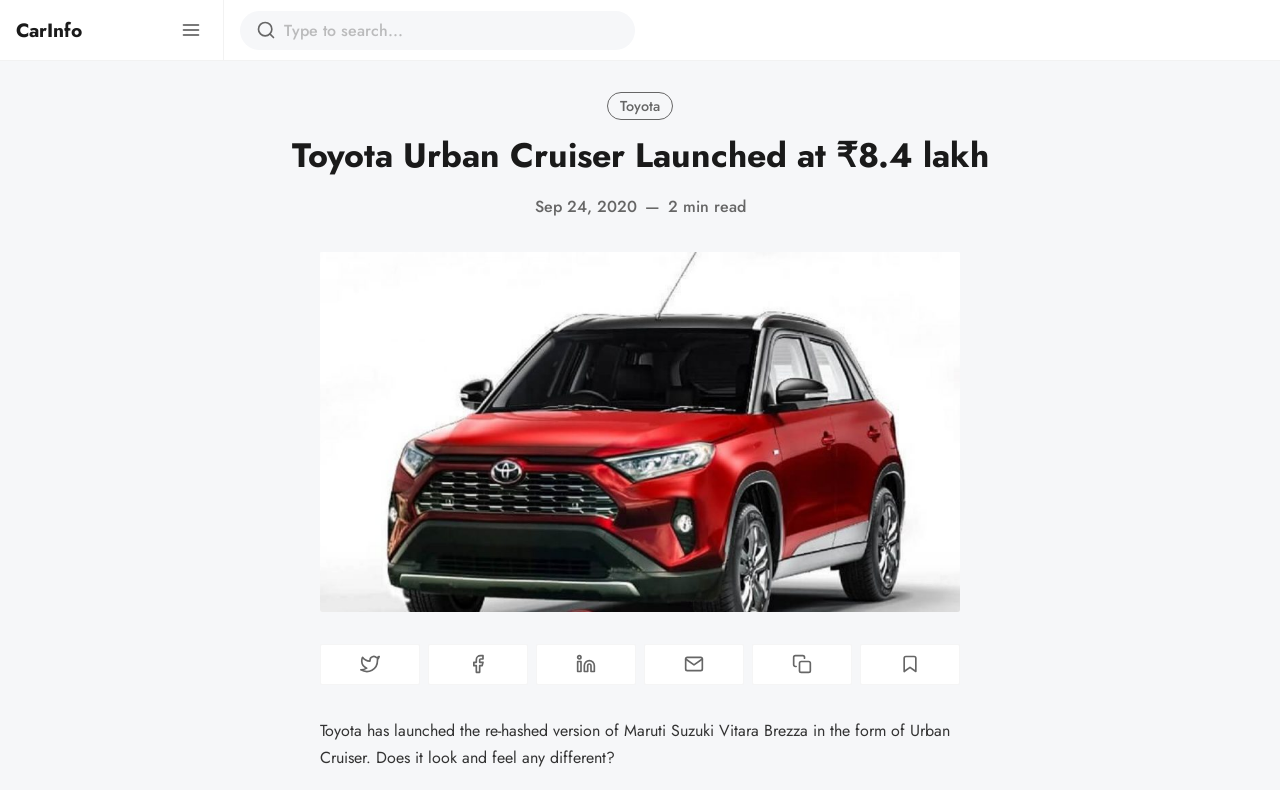Please identify the bounding box coordinates of the element I need to click to follow this instruction: "Click on the CarInfo link".

[0.012, 0.012, 0.064, 0.063]